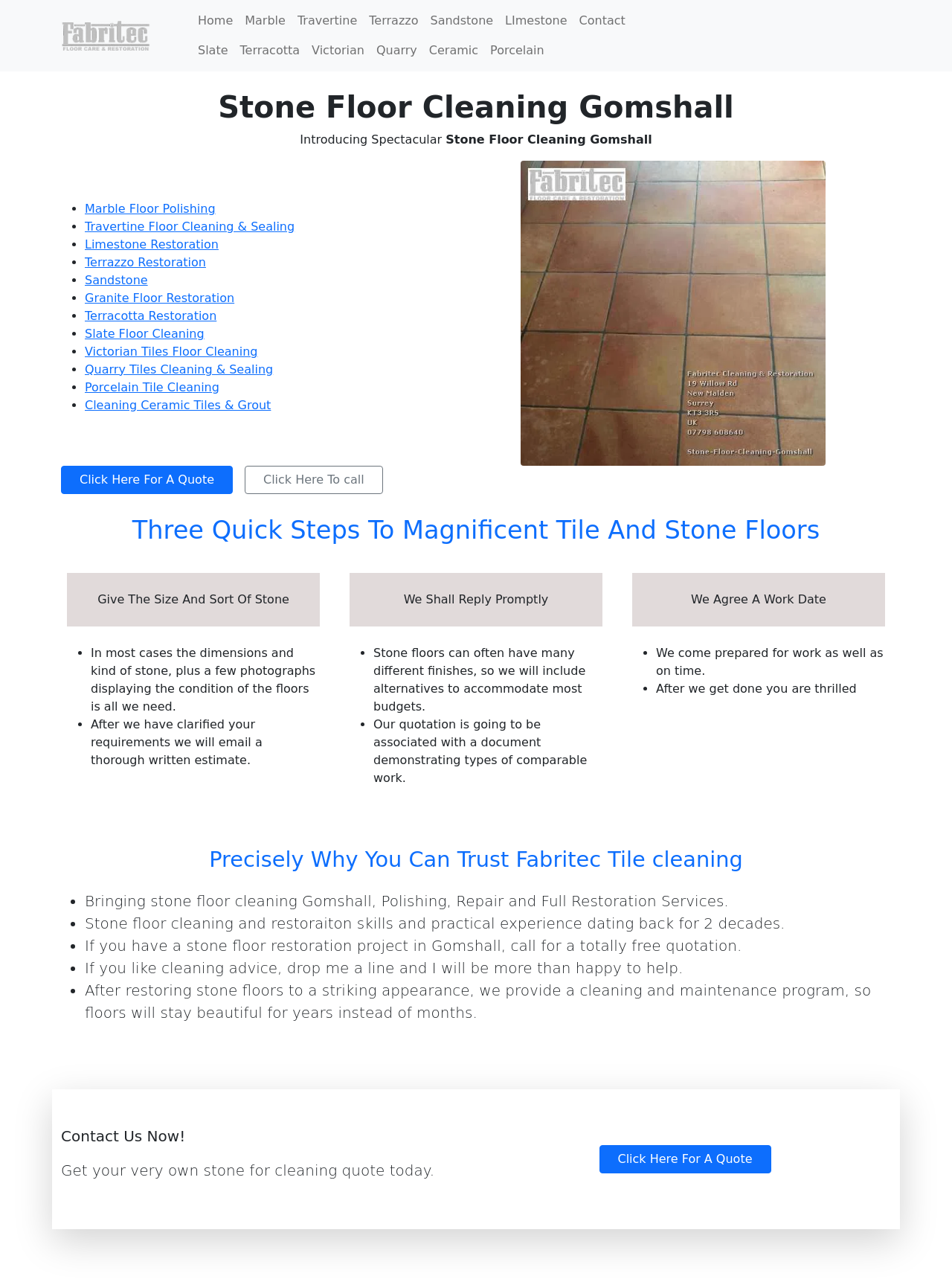Given the element description, predict the bounding box coordinates in the format (top-left x, top-left y, bottom-right x, bottom-right y), using floating point numbers between 0 and 1: Cleaning Ceramic Tiles & Grout

[0.089, 0.31, 0.285, 0.321]